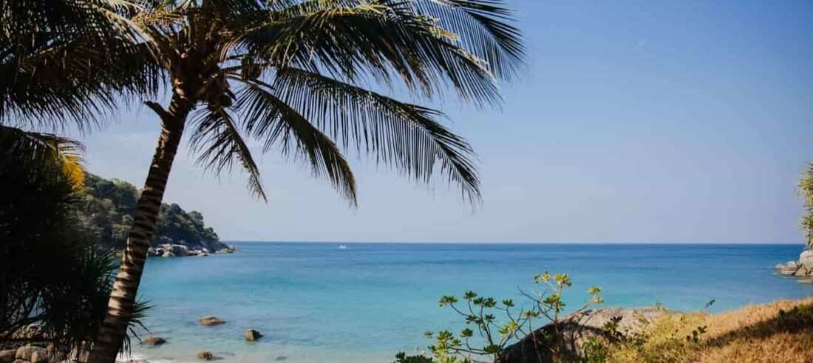Provide your answer in one word or a succinct phrase for the question: 
What type of tree is in the foreground?

Palm tree